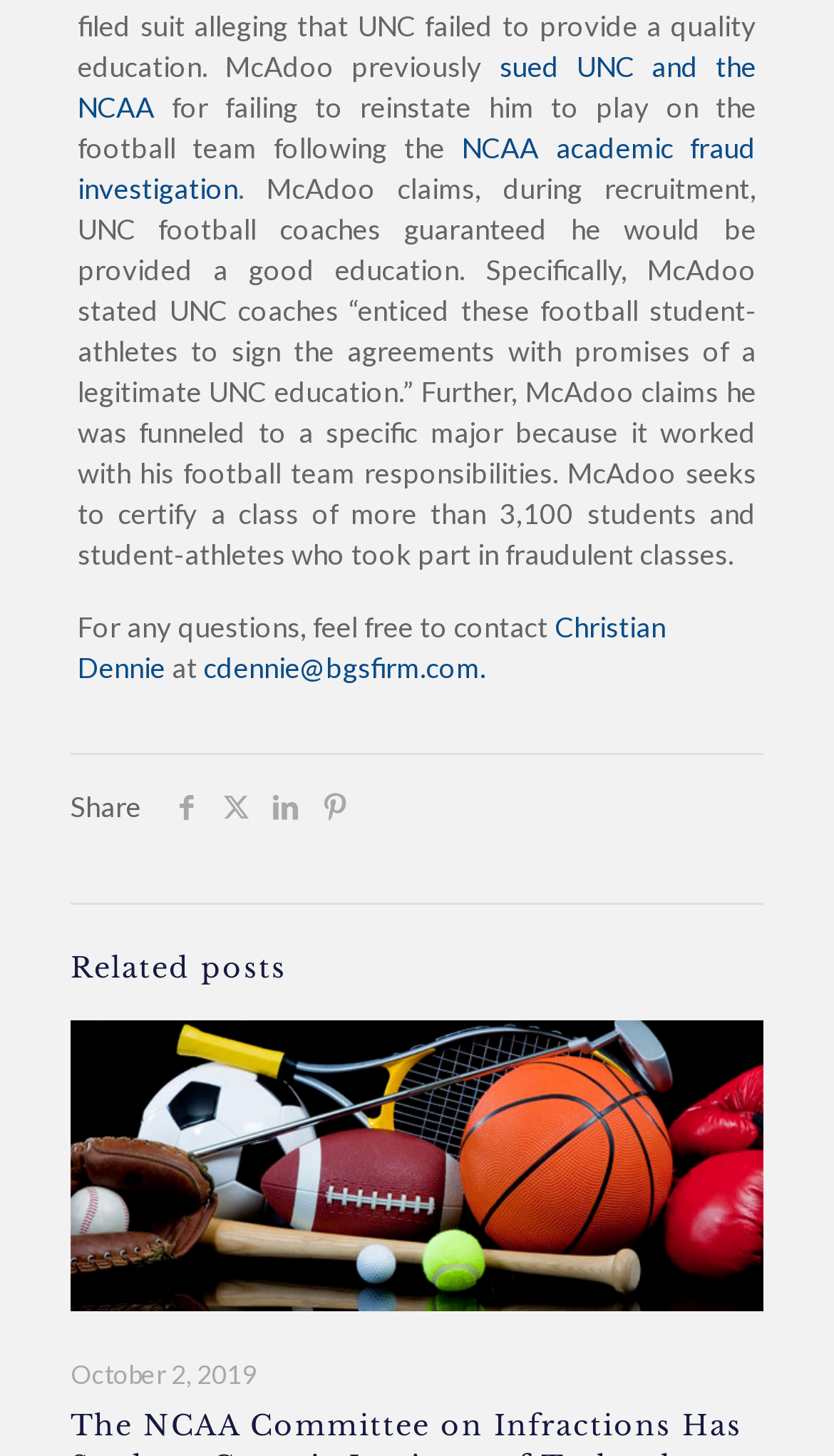Locate the bounding box of the user interface element based on this description: ".".

[0.575, 0.447, 0.583, 0.47]